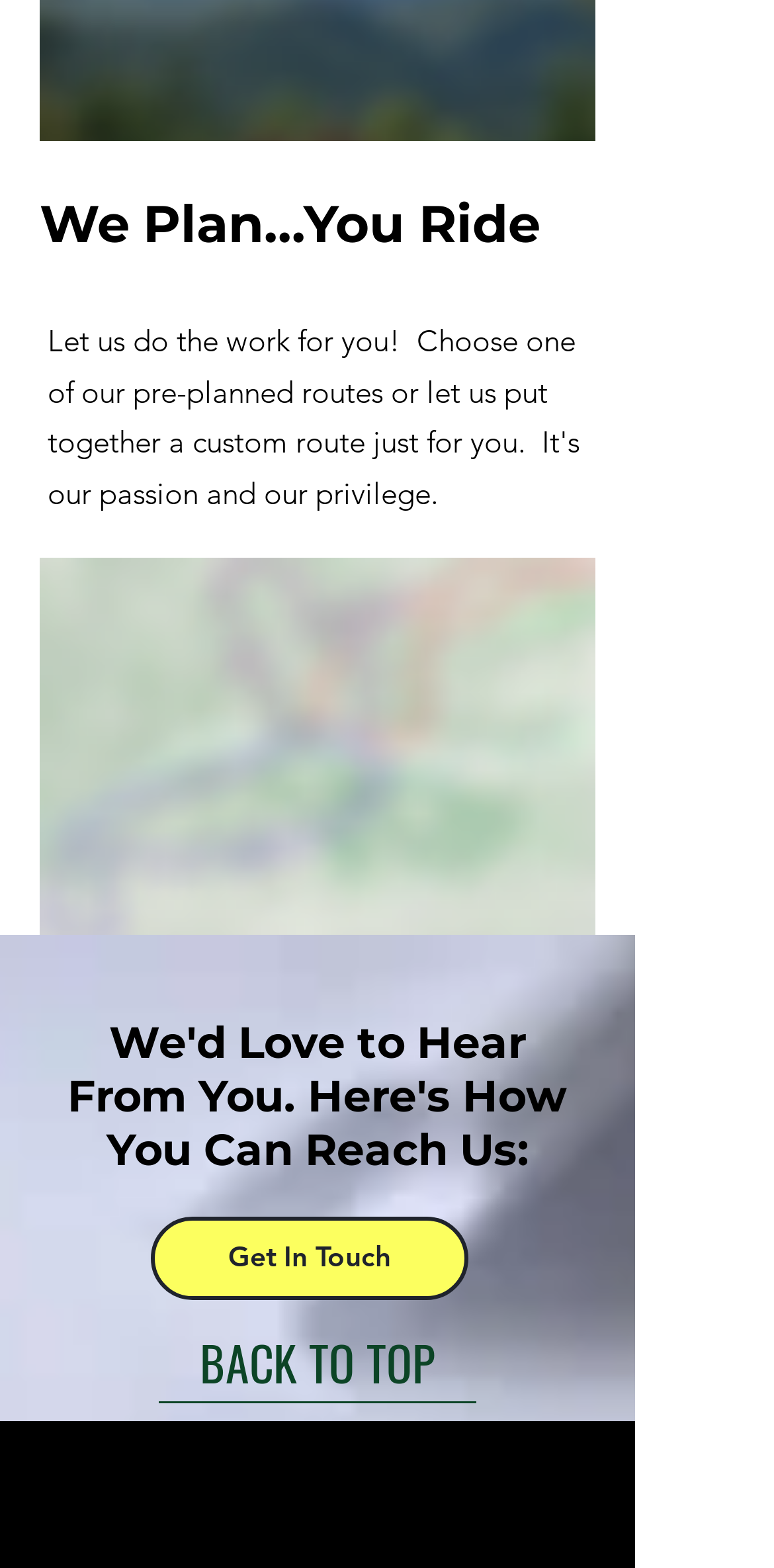Locate the UI element that matches the description BACK TO TOP in the webpage screenshot. Return the bounding box coordinates in the format (top-left x, top-left y, bottom-right x, bottom-right y), with values ranging from 0 to 1.

[0.205, 0.842, 0.615, 0.895]